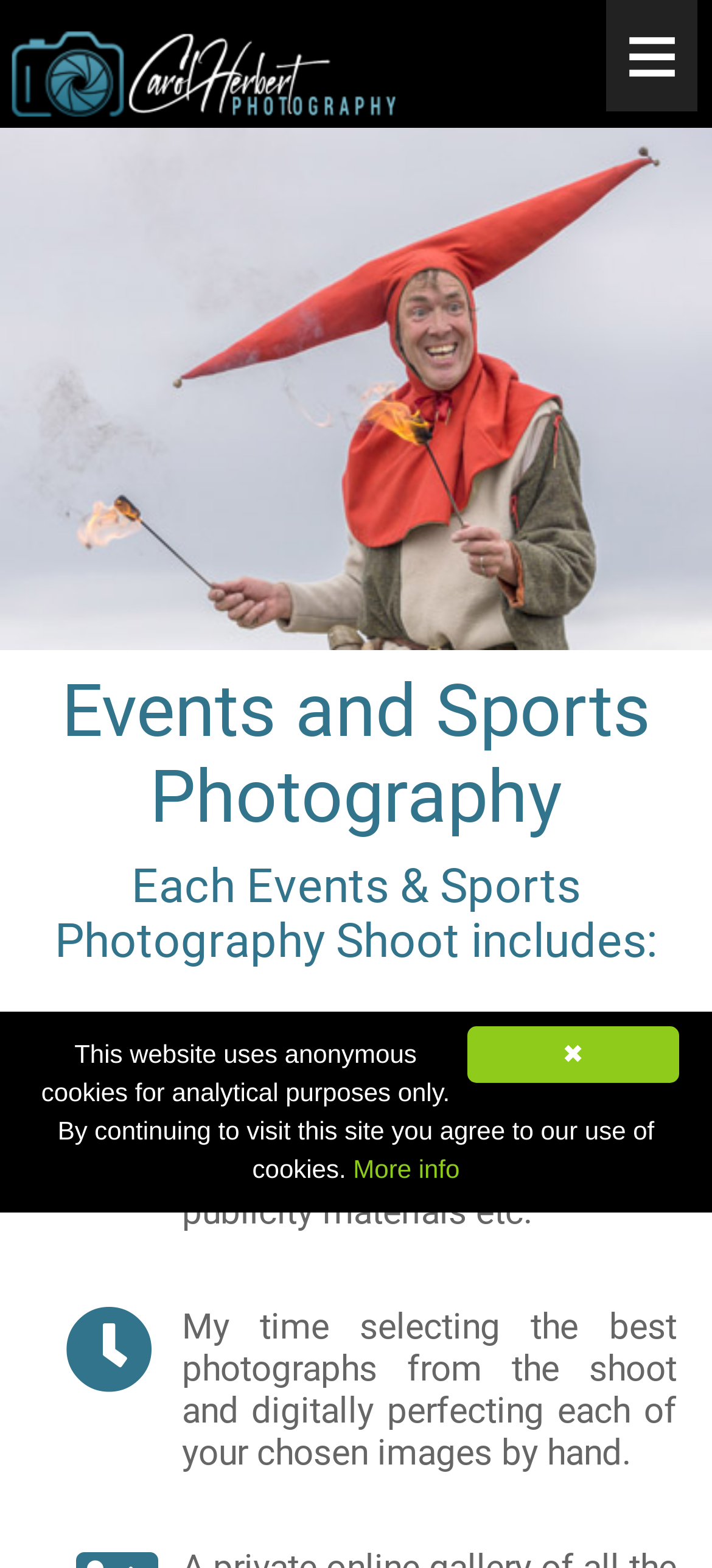What is the name of the photographer?
Provide a one-word or short-phrase answer based on the image.

Carol Herbert